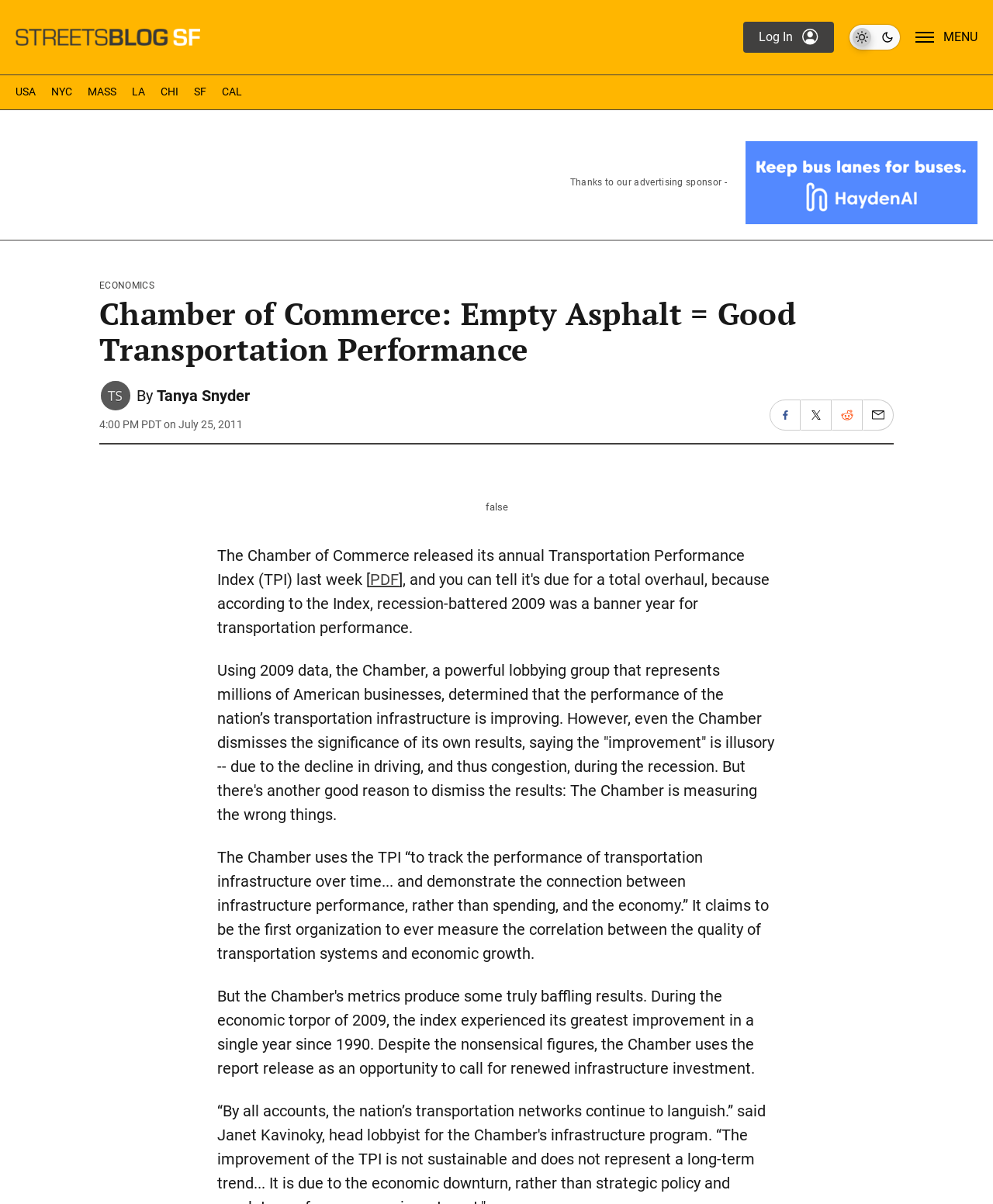Identify the bounding box coordinates for the UI element that matches this description: "CAL".

[0.223, 0.07, 0.244, 0.084]